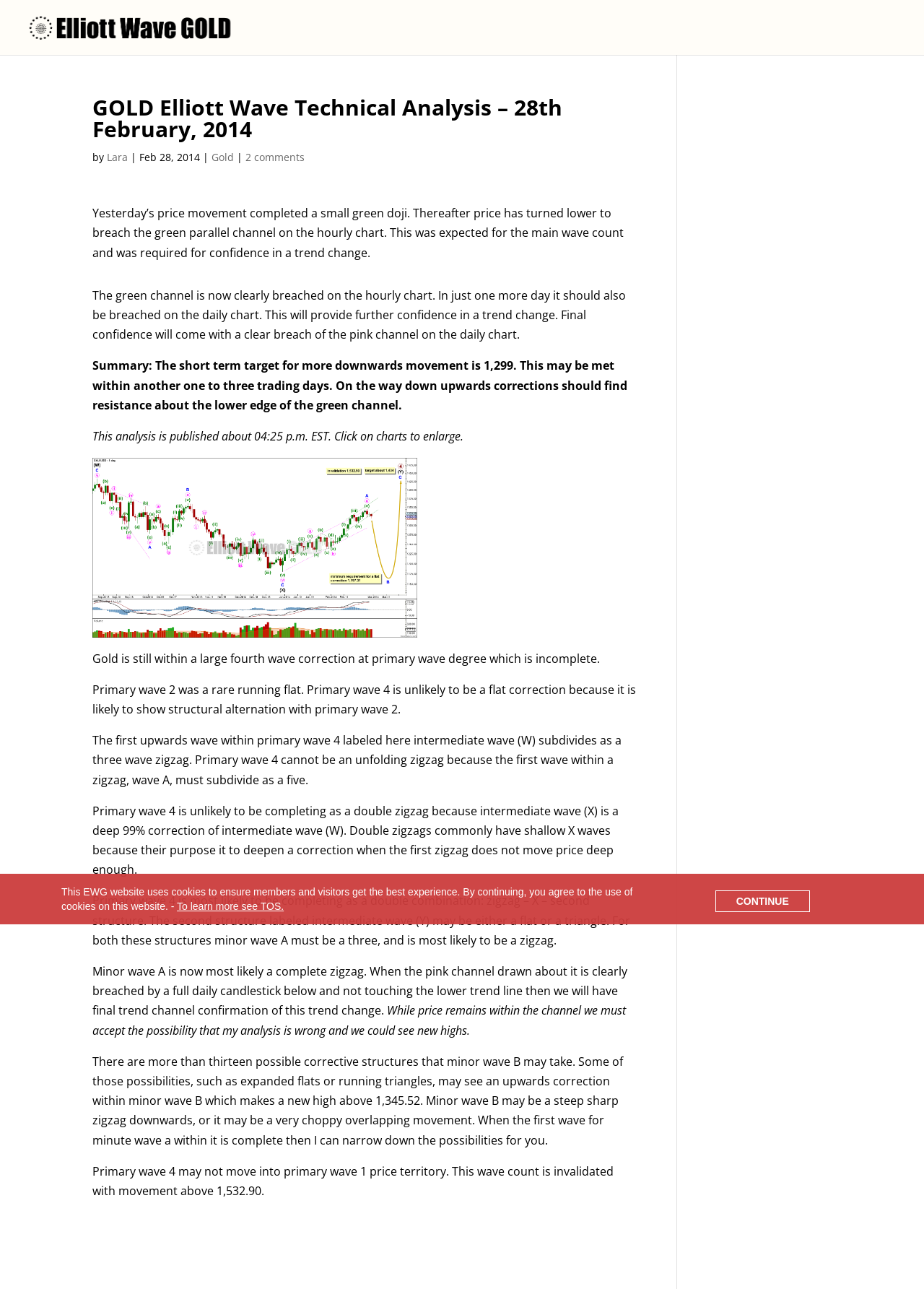What is the condition for final trend channel confirmation?
Answer the question with a single word or phrase derived from the image.

breach of pink channel